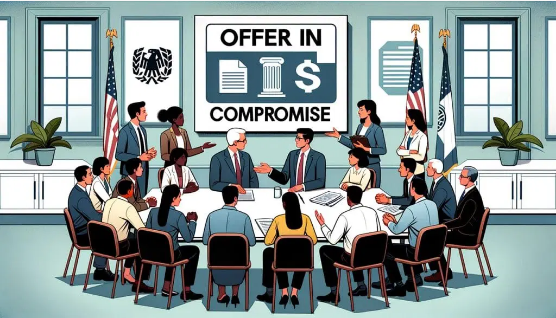Answer briefly with one word or phrase:
What is the atmosphere of the meeting?

Professional